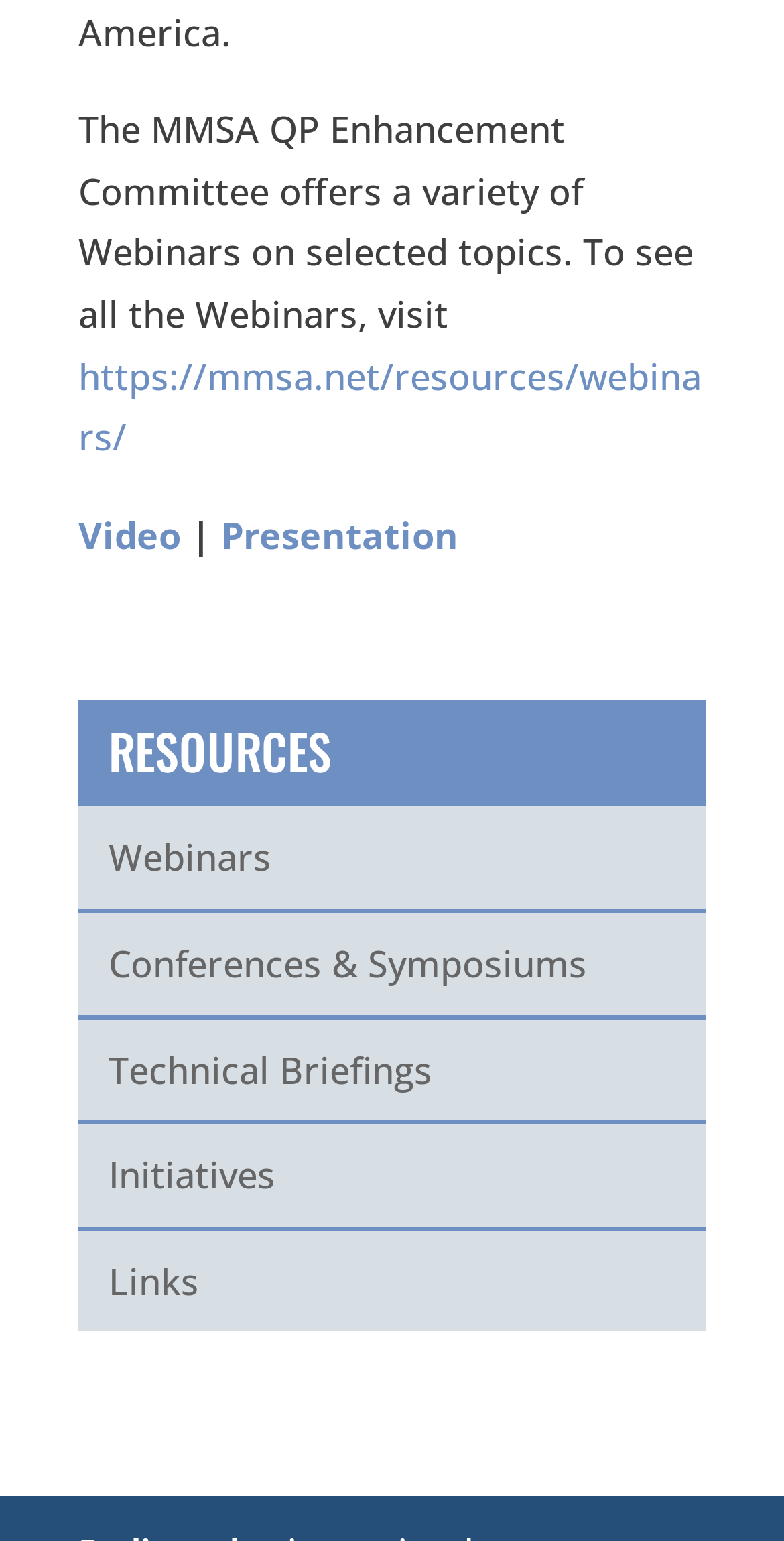Please locate the bounding box coordinates of the element that should be clicked to complete the given instruction: "watch the video".

[0.1, 0.331, 0.231, 0.362]